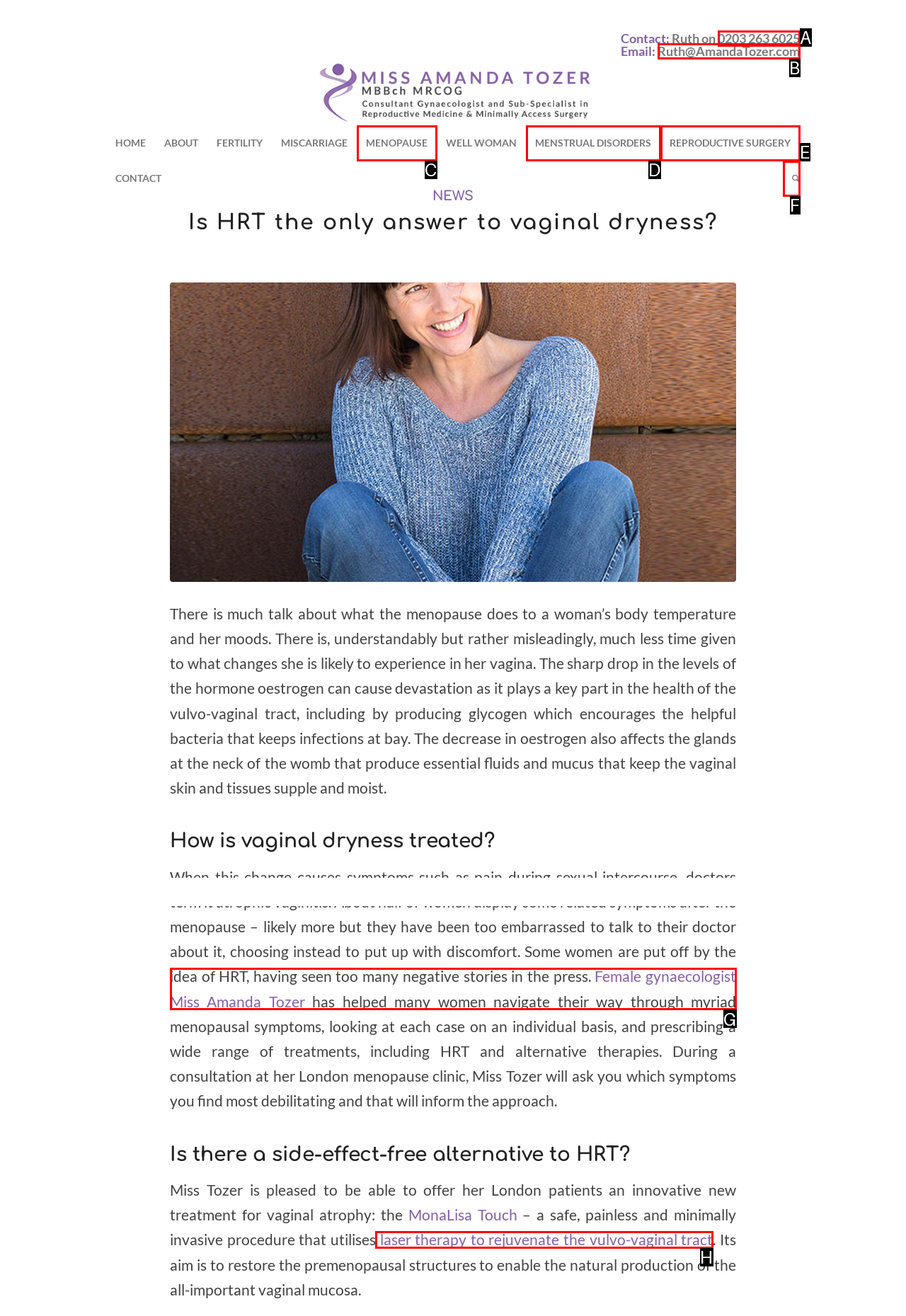Using the description: Female gynaecologist Miss Amanda Tozer
Identify the letter of the corresponding UI element from the choices available.

G